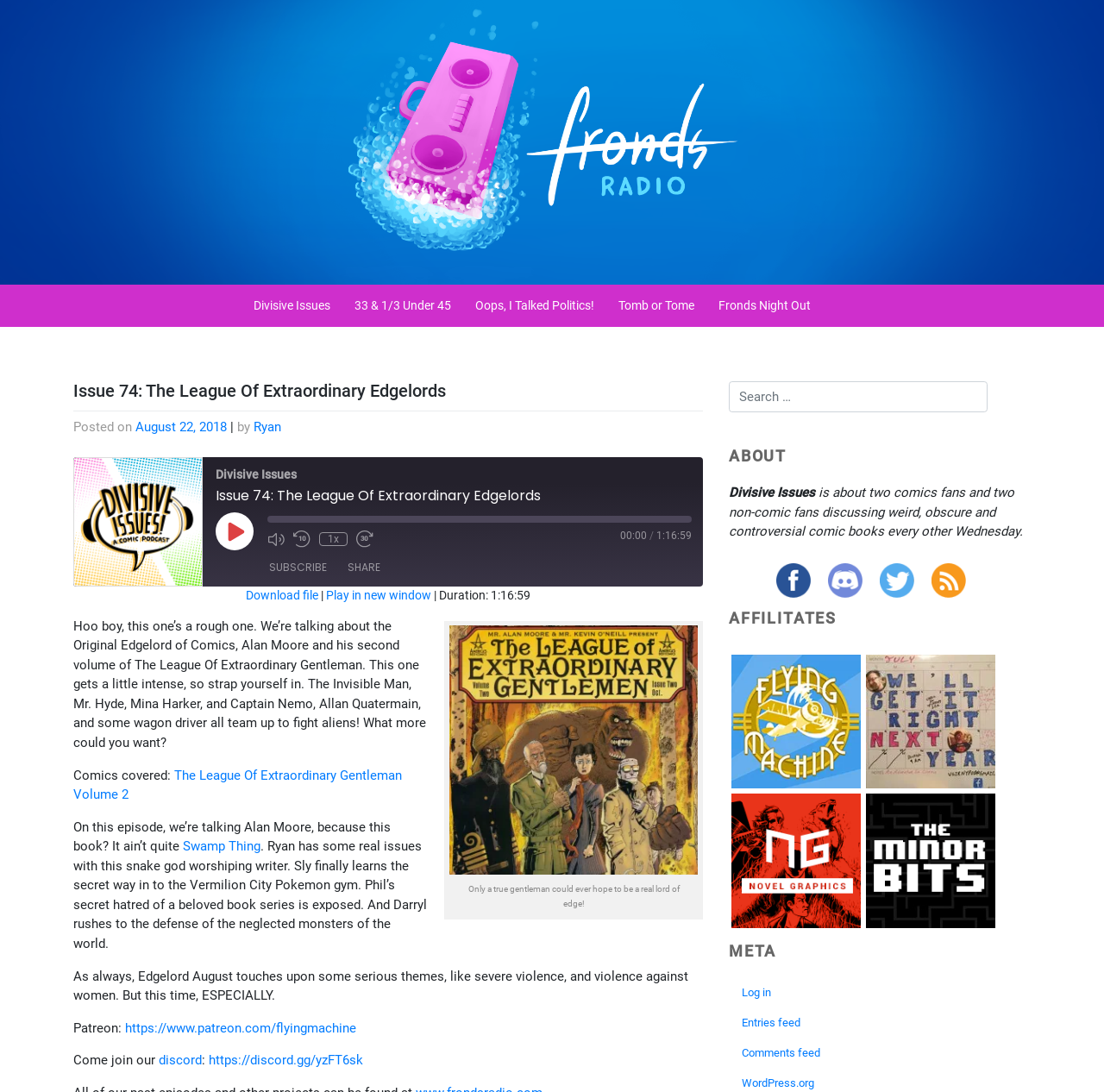Find the bounding box coordinates for the area that must be clicked to perform this action: "Share on Facebook".

[0.142, 0.557, 0.166, 0.581]